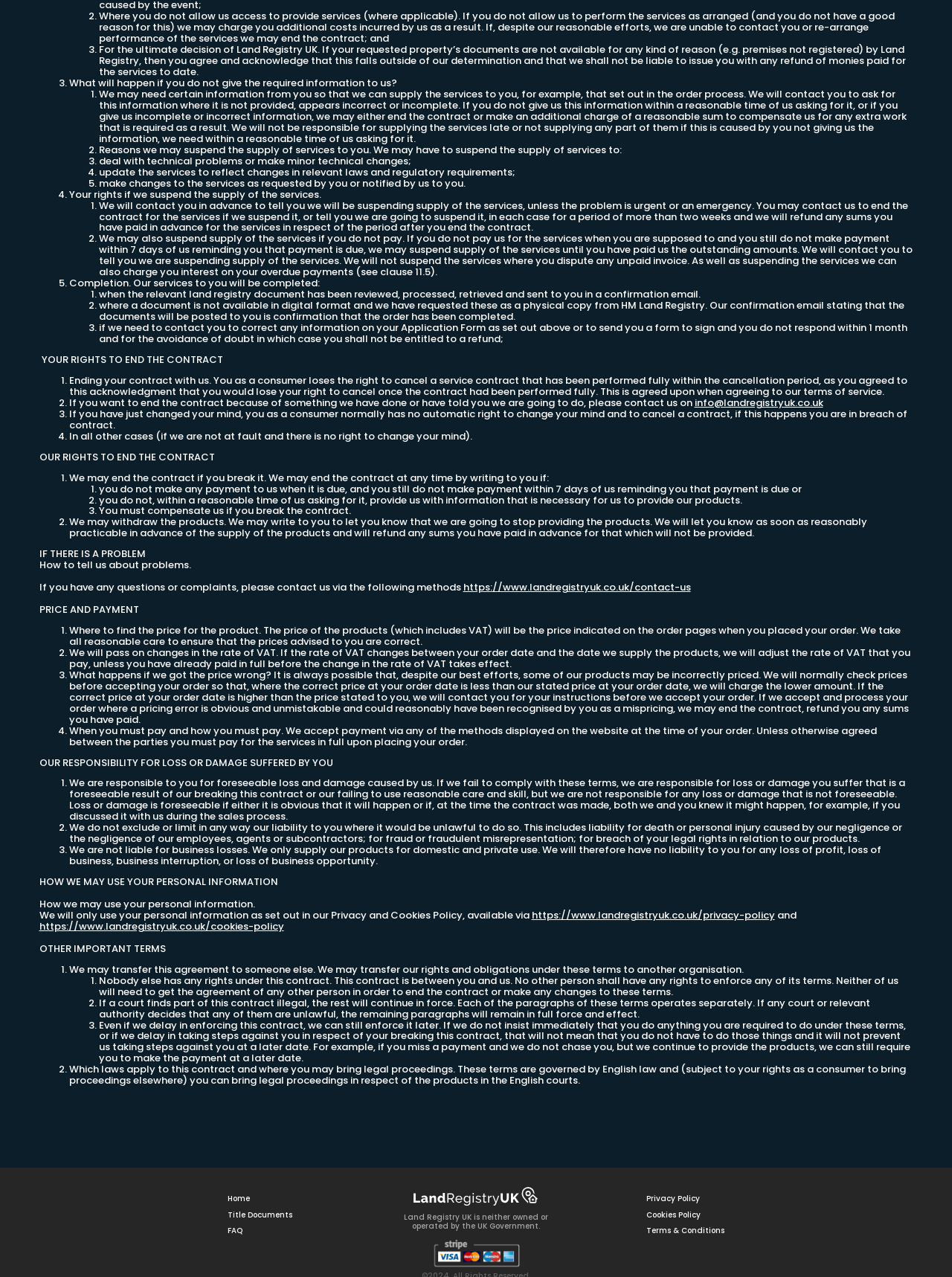What is the price of the products?
Look at the webpage screenshot and answer the question with a detailed explanation.

The webpage states that the price of the products (which includes VAT) will be the price indicated on the order pages when you placed your order.